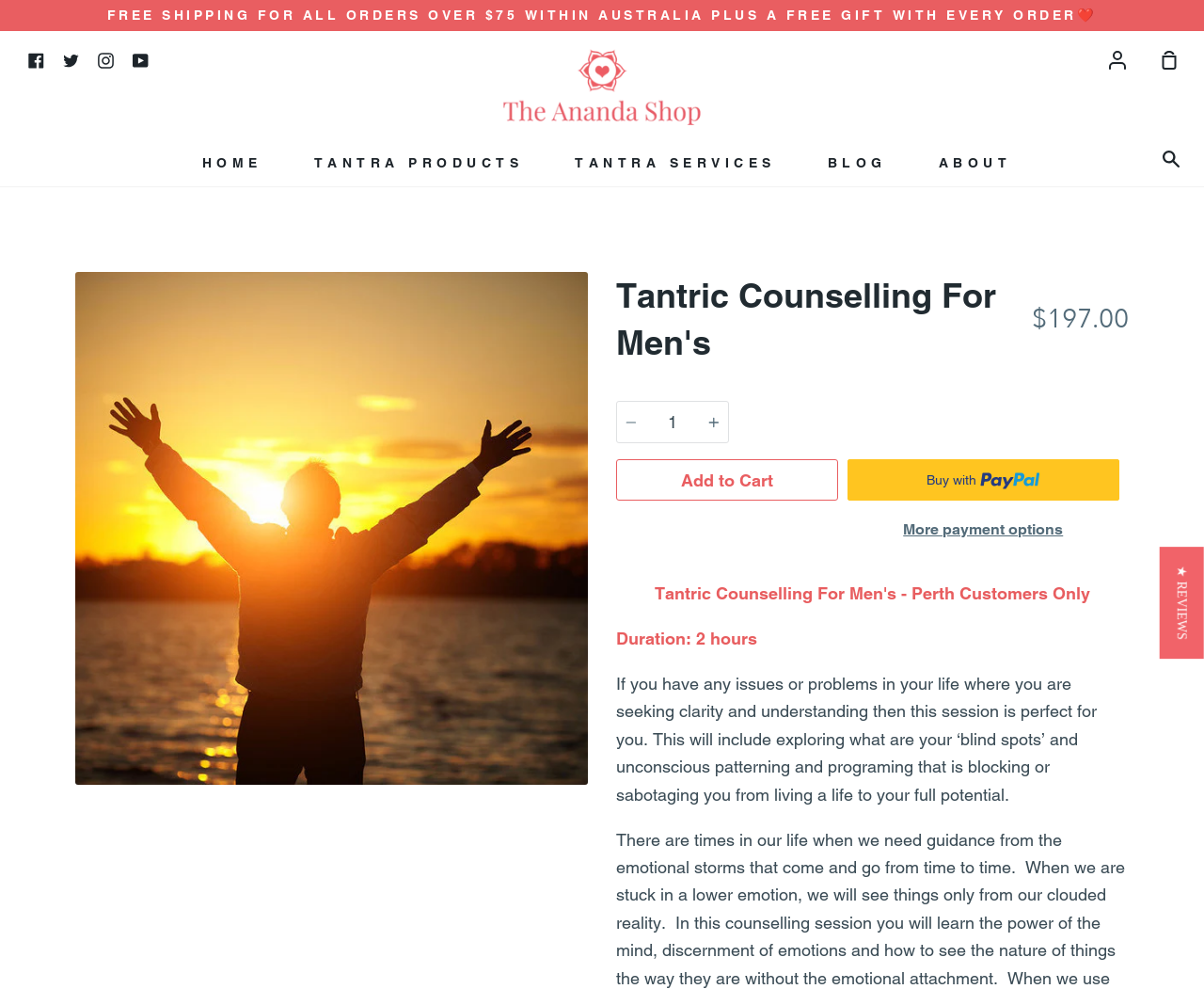Answer the question with a single word or phrase: 
What is the price of the Tantric Counselling session?

$197.00